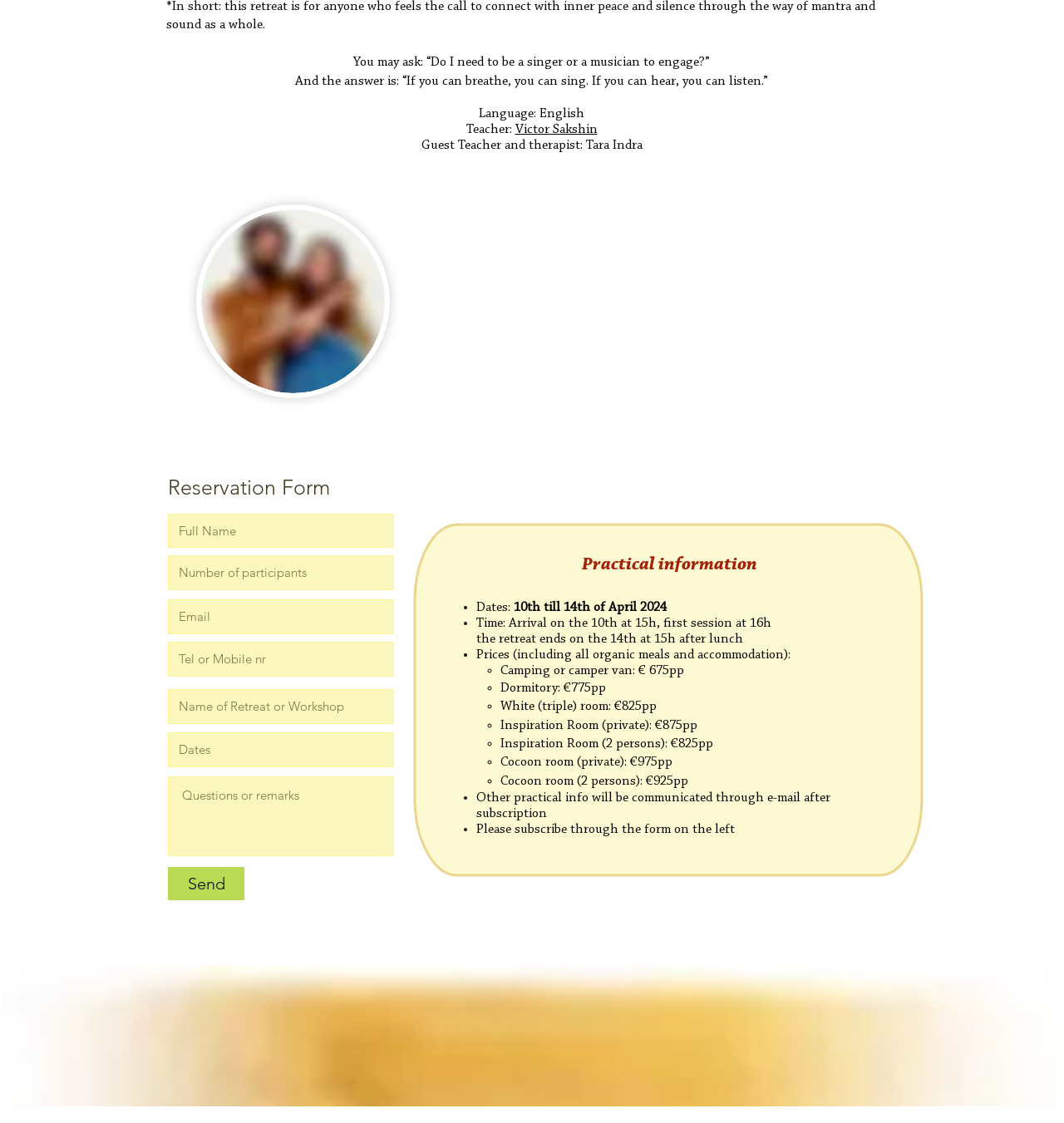Who is the guest teacher and therapist?
Provide a detailed and well-explained answer to the question.

I found the answer by looking at the text 'Guest Teacher and therapist: Tara Indra' which is located below the 'Teacher:' label.